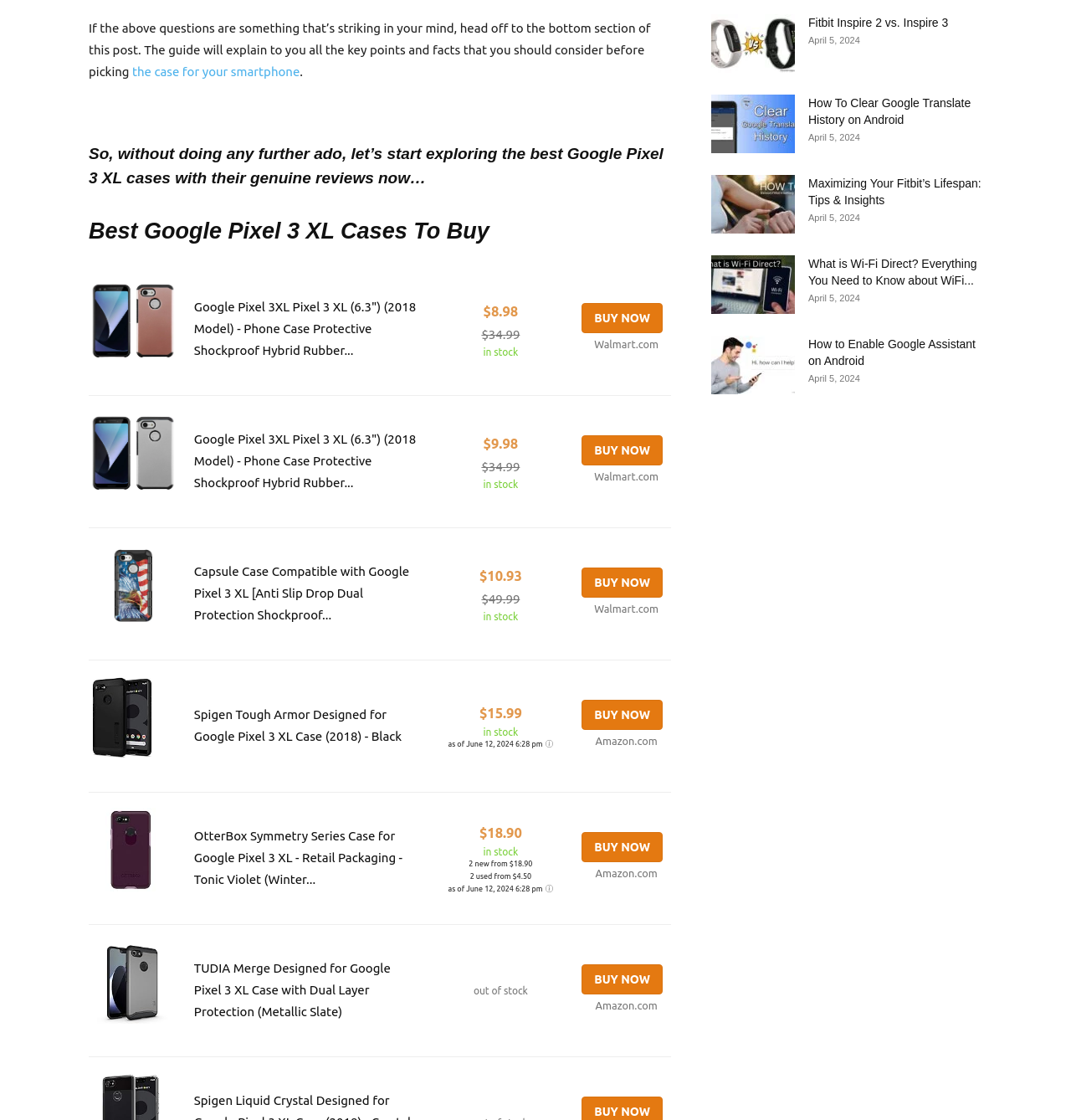What is the availability of the fifth case option?
Please give a detailed and thorough answer to the question, covering all relevant points.

The fifth case option listed on the webpage is the 'TUDIA Merge Designed for Google Pixel 3 XL Case with Dual Layer Protection (Metallic Slate)', and its availability is listed as 'out of stock'.